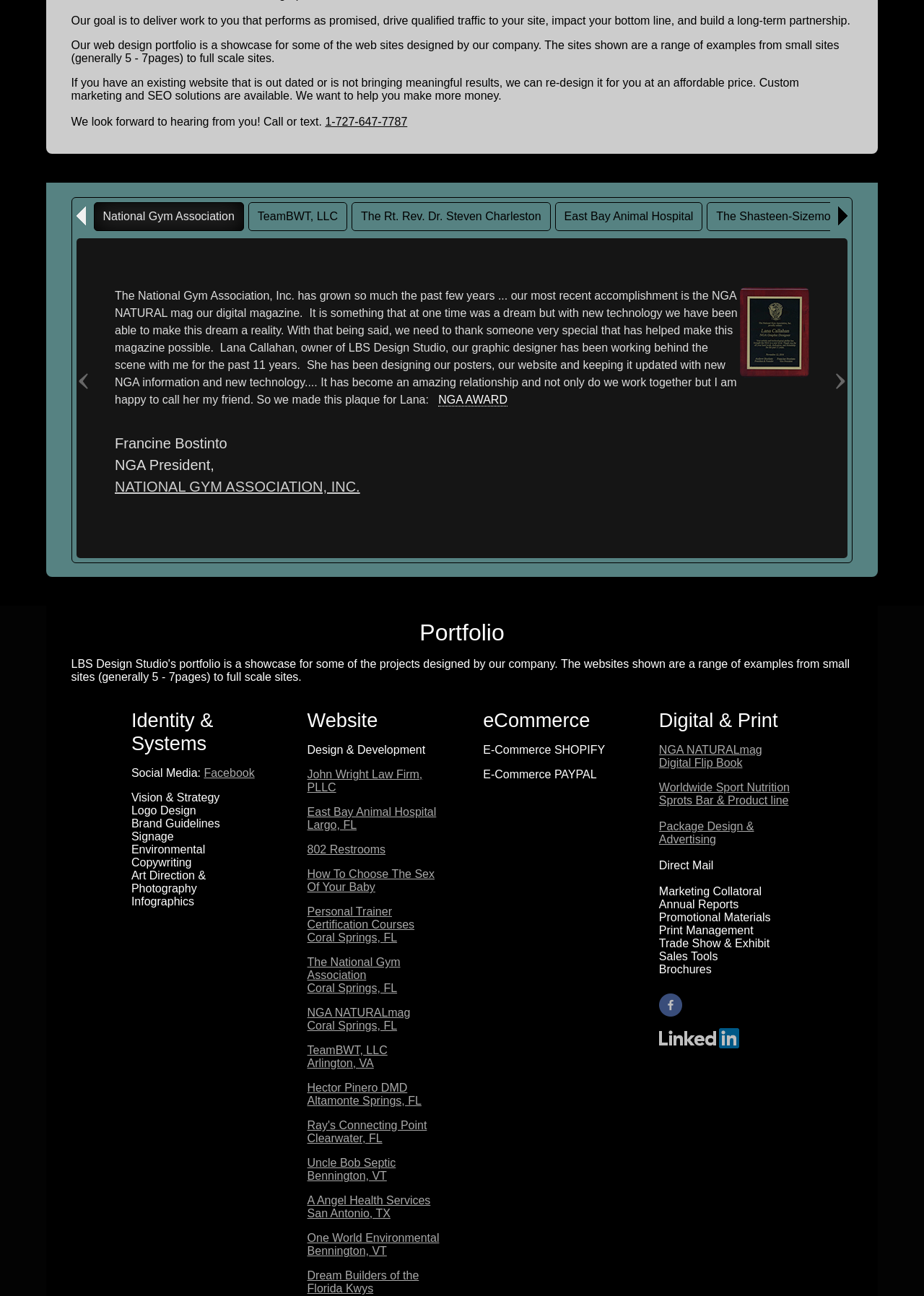Please specify the bounding box coordinates of the area that should be clicked to accomplish the following instruction: "Check the 'NGA AWARD' link". The coordinates should consist of four float numbers between 0 and 1, i.e., [left, top, right, bottom].

[0.474, 0.303, 0.549, 0.313]